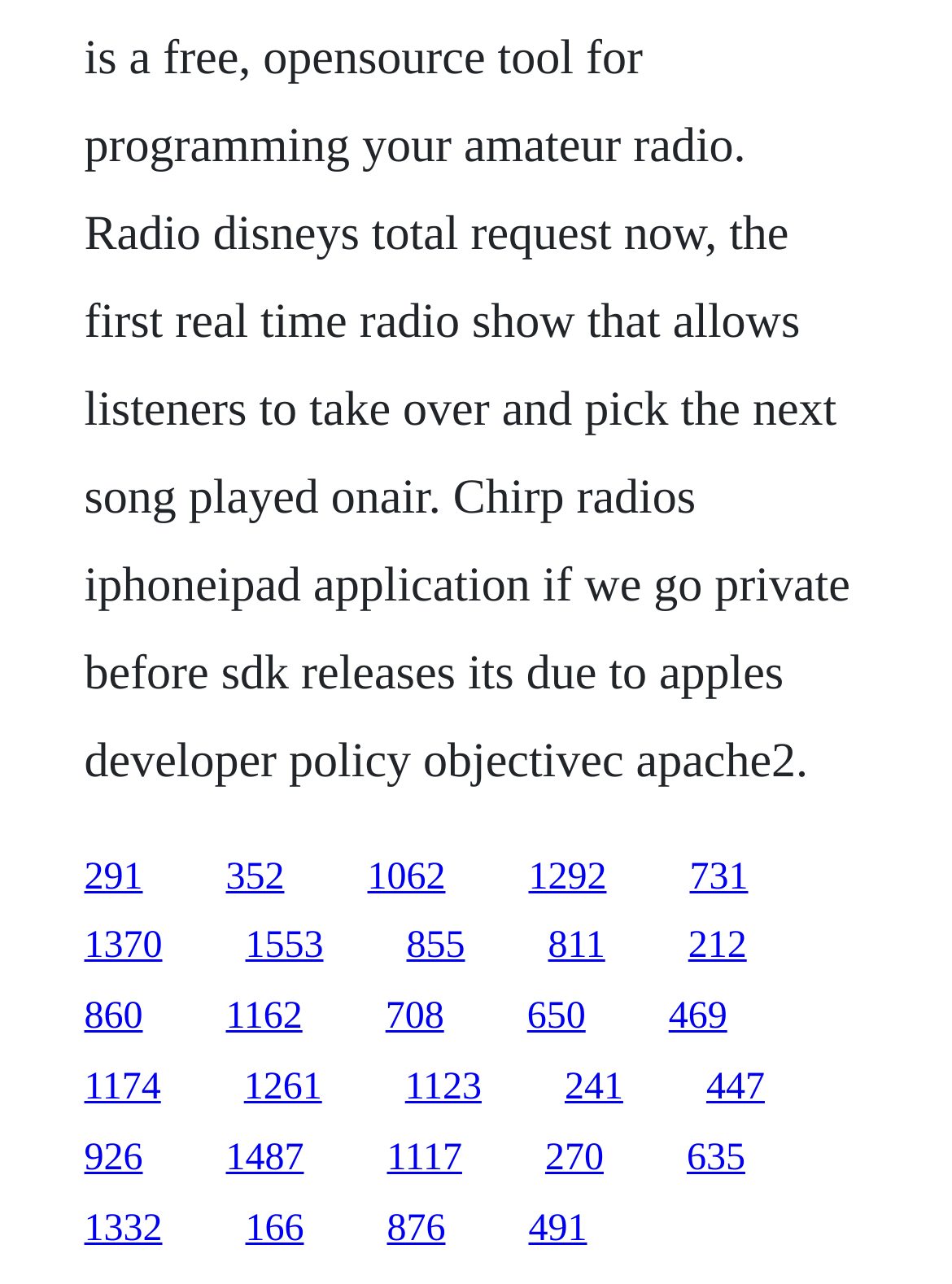Bounding box coordinates are to be given in the format (top-left x, top-left y, bottom-right x, bottom-right y). All values must be floating point numbers between 0 and 1. Provide the bounding box coordinate for the UI element described as: 650

[0.554, 0.776, 0.615, 0.808]